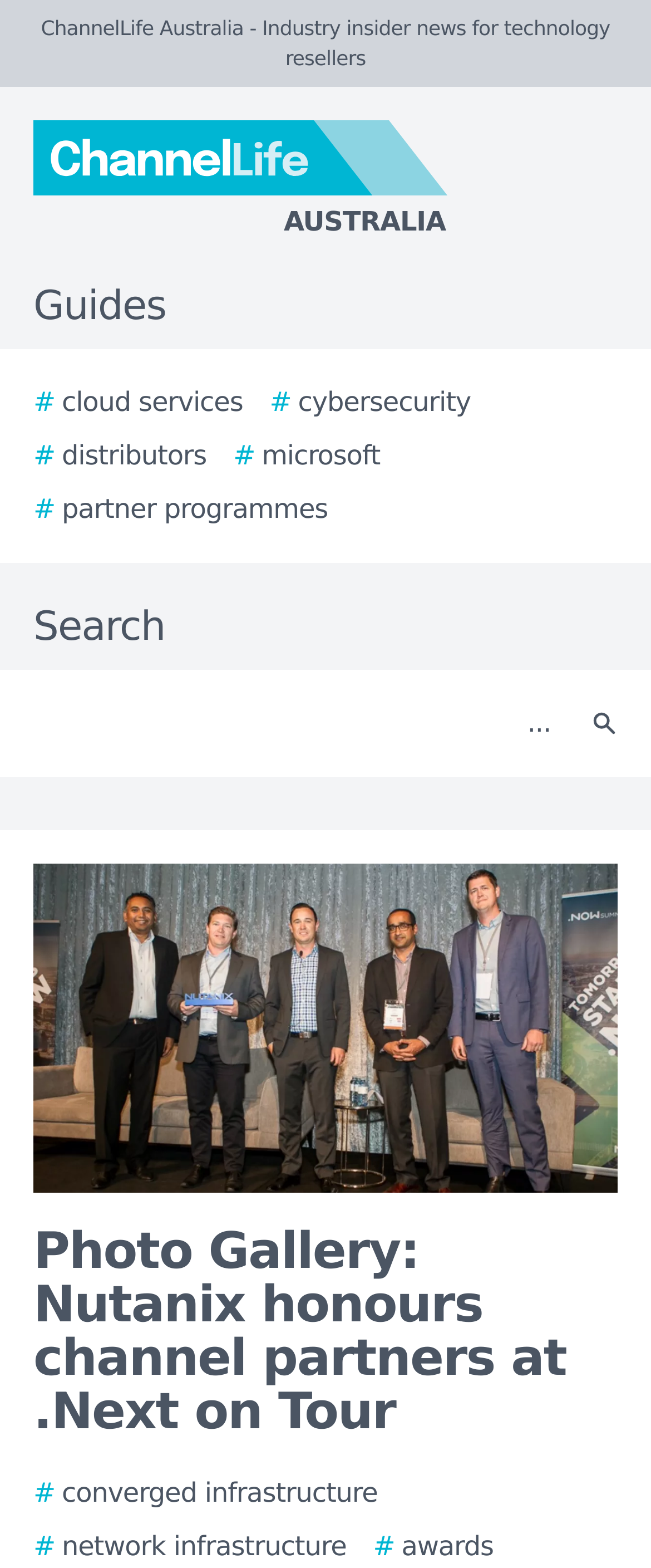Could you please study the image and provide a detailed answer to the question:
What categories are available for guides?

I found the answer by examining the link elements with labels such as '# cloud services', '# cybersecurity', and so on, which suggest that these are categories for guides.